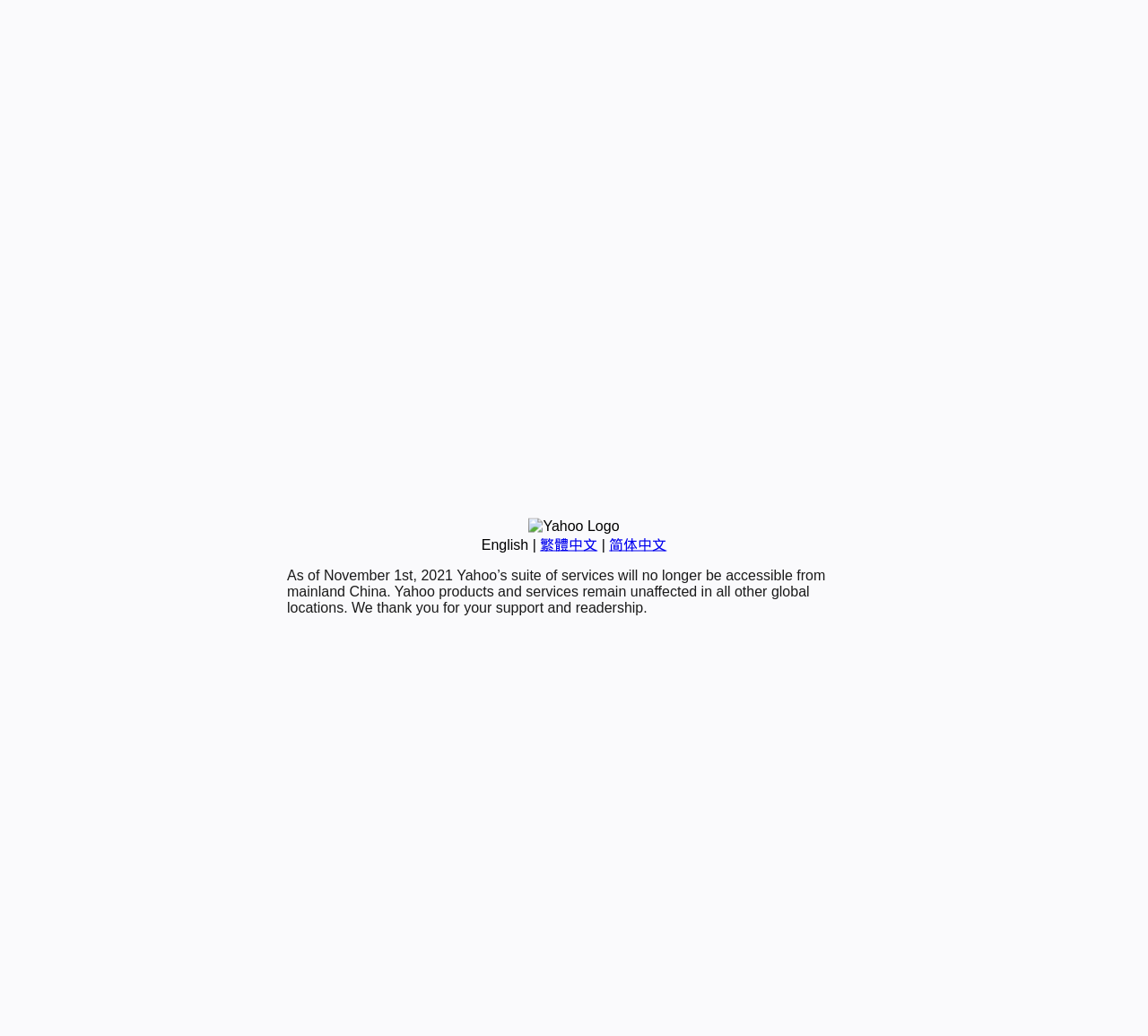Predict the bounding box coordinates for the UI element described as: "简体中文". The coordinates should be four float numbers between 0 and 1, presented as [left, top, right, bottom].

[0.531, 0.518, 0.581, 0.533]